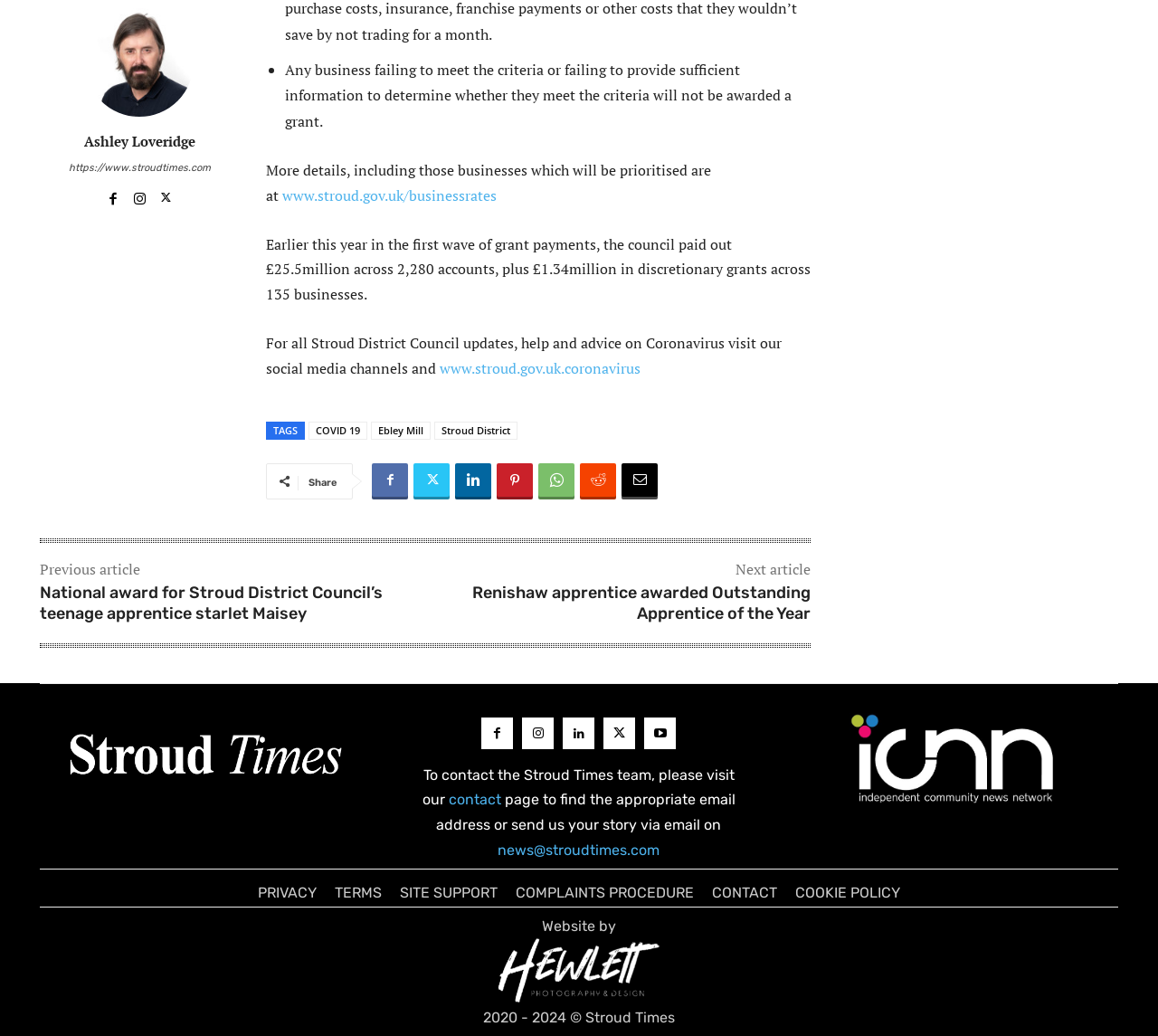Please find the bounding box coordinates of the clickable region needed to complete the following instruction: "Read more about COVID 19". The bounding box coordinates must consist of four float numbers between 0 and 1, i.e., [left, top, right, bottom].

[0.266, 0.407, 0.317, 0.424]